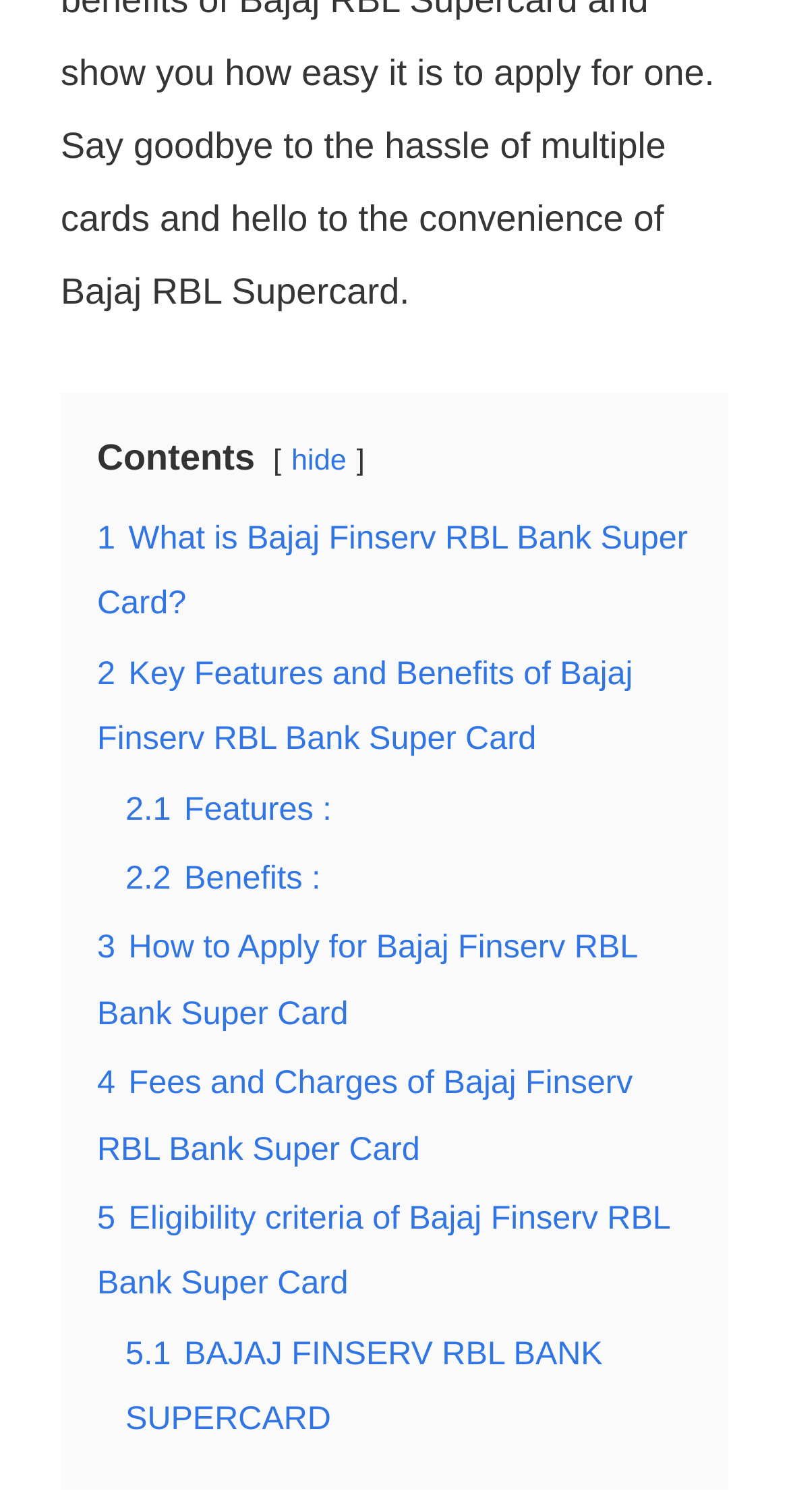Identify the bounding box coordinates of the HTML element based on this description: "2.1 Features :".

[0.159, 0.523, 0.42, 0.547]